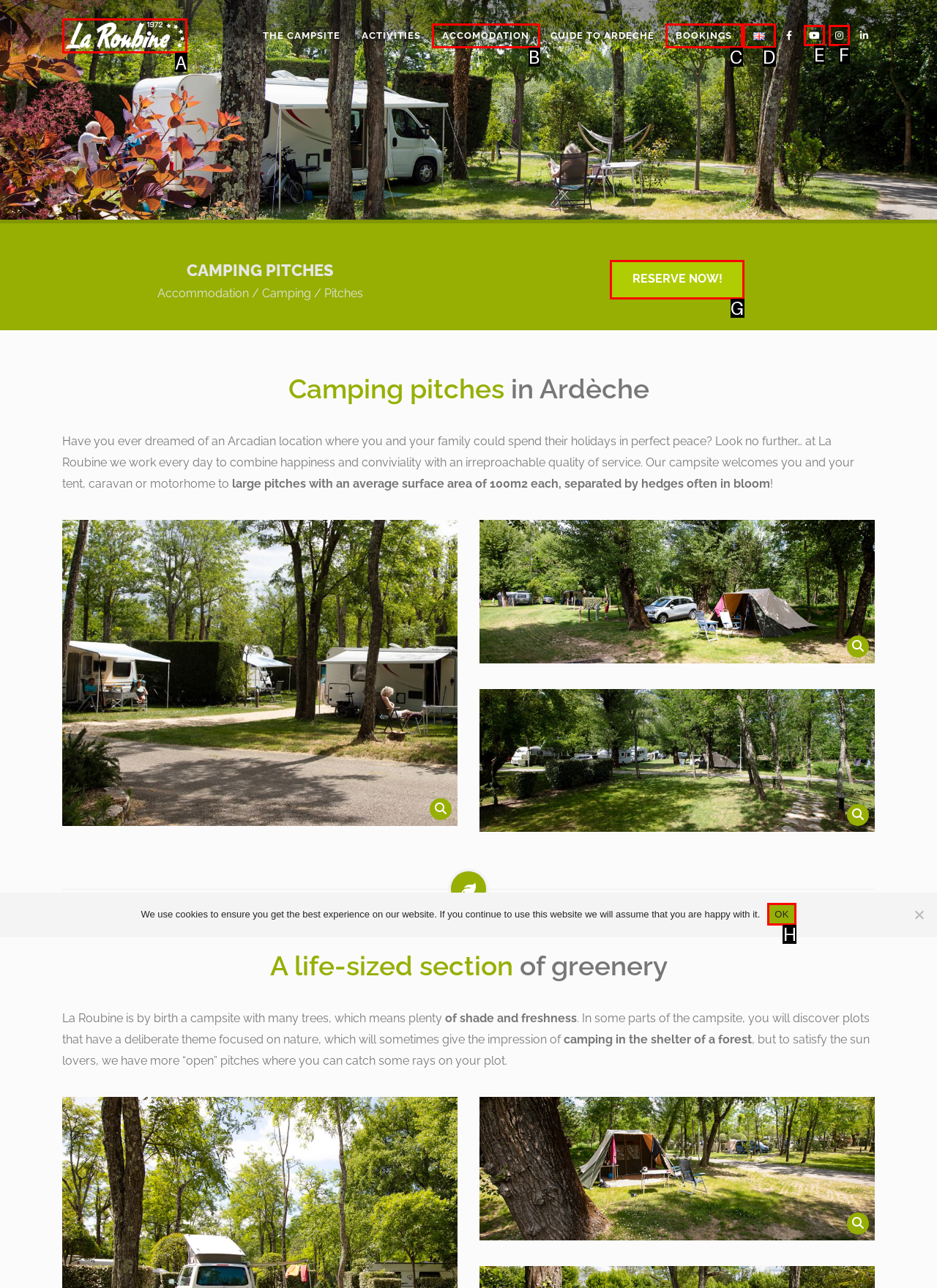To achieve the task: Click the 'RESERVE NOW!' link, indicate the letter of the correct choice from the provided options.

G